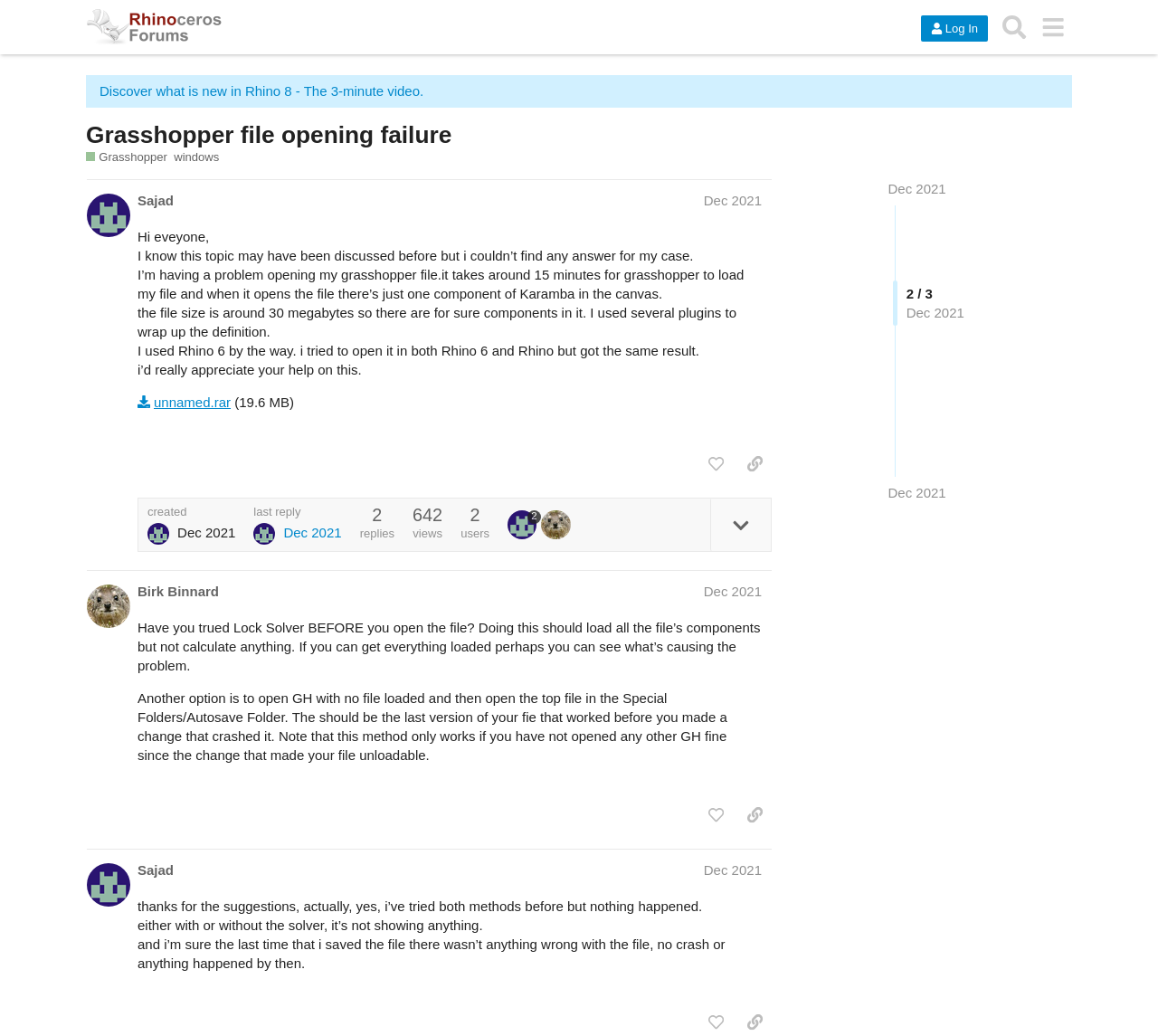Offer a detailed account of what is visible on the webpage.

This webpage is a forum discussion page titled "Grasshopper file opening failure" on the McNeel Forum. At the top, there is a header section with a link to the McNeel Forum, a login button, a search button, and a menu button. Below the header, there is a section promoting a new video about Rhino 8.

The main content of the page is a discussion thread with two posts. The first post, by Sajad, describes a problem with opening a Grasshopper file, which takes around 15 minutes to load and only shows one component of Karamba in the canvas. The post includes a link to download a file related to the issue. There are several buttons and links below the post, including "like this post", "copy a link to this post to clipboard", and a link to the user's profile.

The second post, by Birk Binnard, responds to Sajad's post with some suggestions to troubleshoot the issue. The post includes two paragraphs of text and has similar buttons and links below it.

On the right side of the page, there is a section showing information about the discussion thread, including the number of replies, views, and users. There are also links to navigate to other pages of the thread.